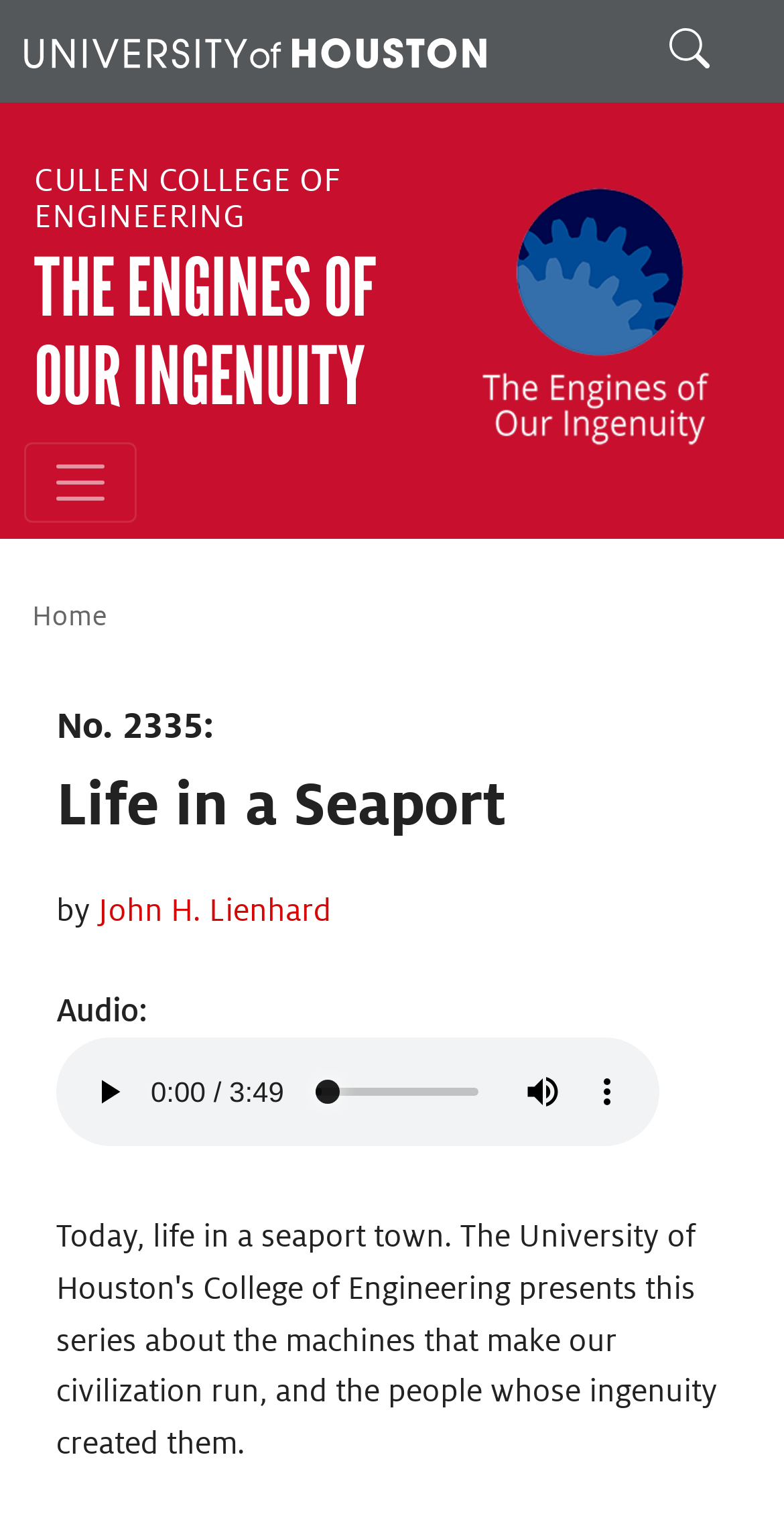Provide the bounding box coordinates of the section that needs to be clicked to accomplish the following instruction: "Visit the University of Houston website."

[0.031, 0.023, 0.621, 0.044]